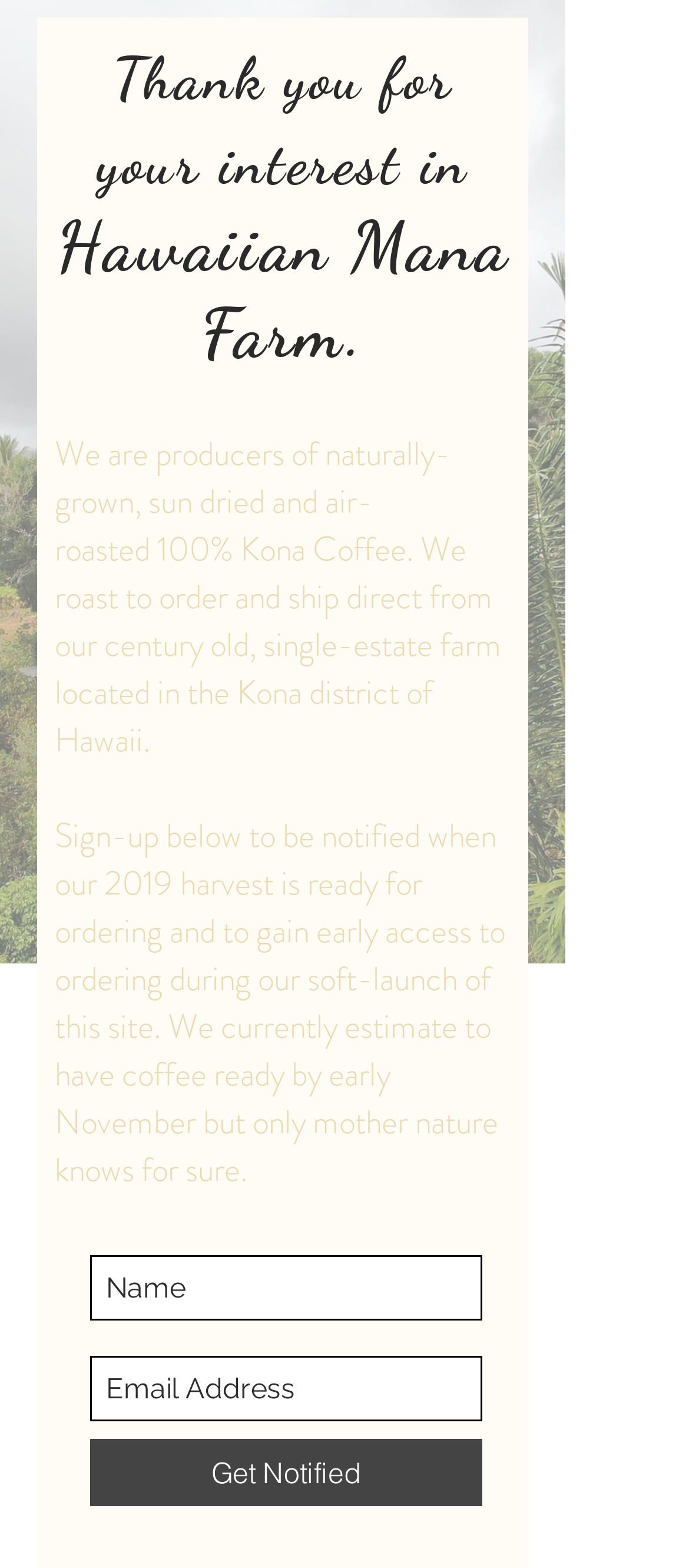When is the estimated availability of 2019 harvest coffee? Please answer the question using a single word or phrase based on the image.

Early November